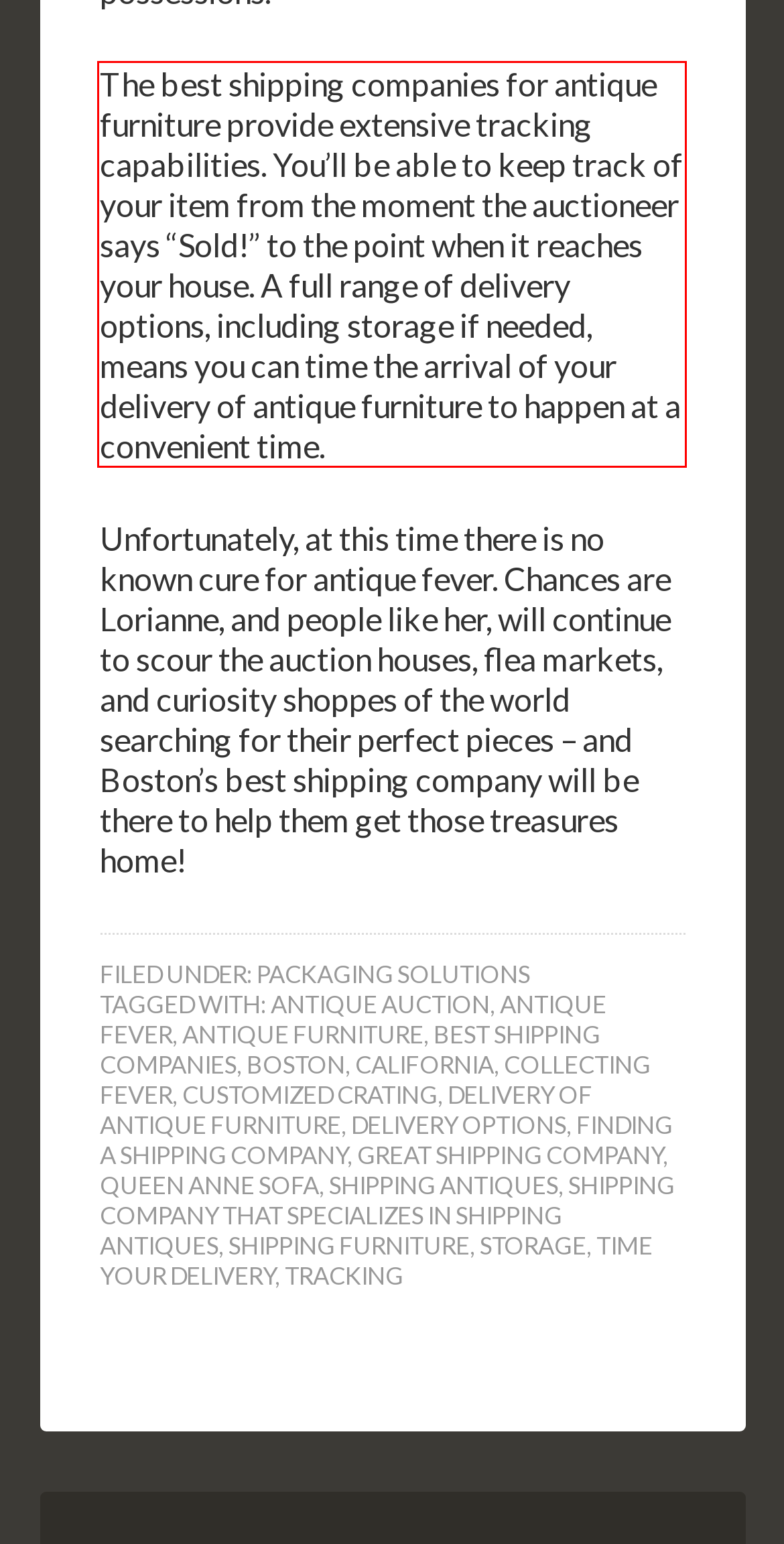Please extract the text content from the UI element enclosed by the red rectangle in the screenshot.

The best shipping companies for antique furniture provide extensive tracking capabilities. You’ll be able to keep track of your item from the moment the auctioneer says “Sold!” to the point when it reaches your house. A full range of delivery options, including storage if needed, means you can time the arrival of your delivery of antique furniture to happen at a convenient time.